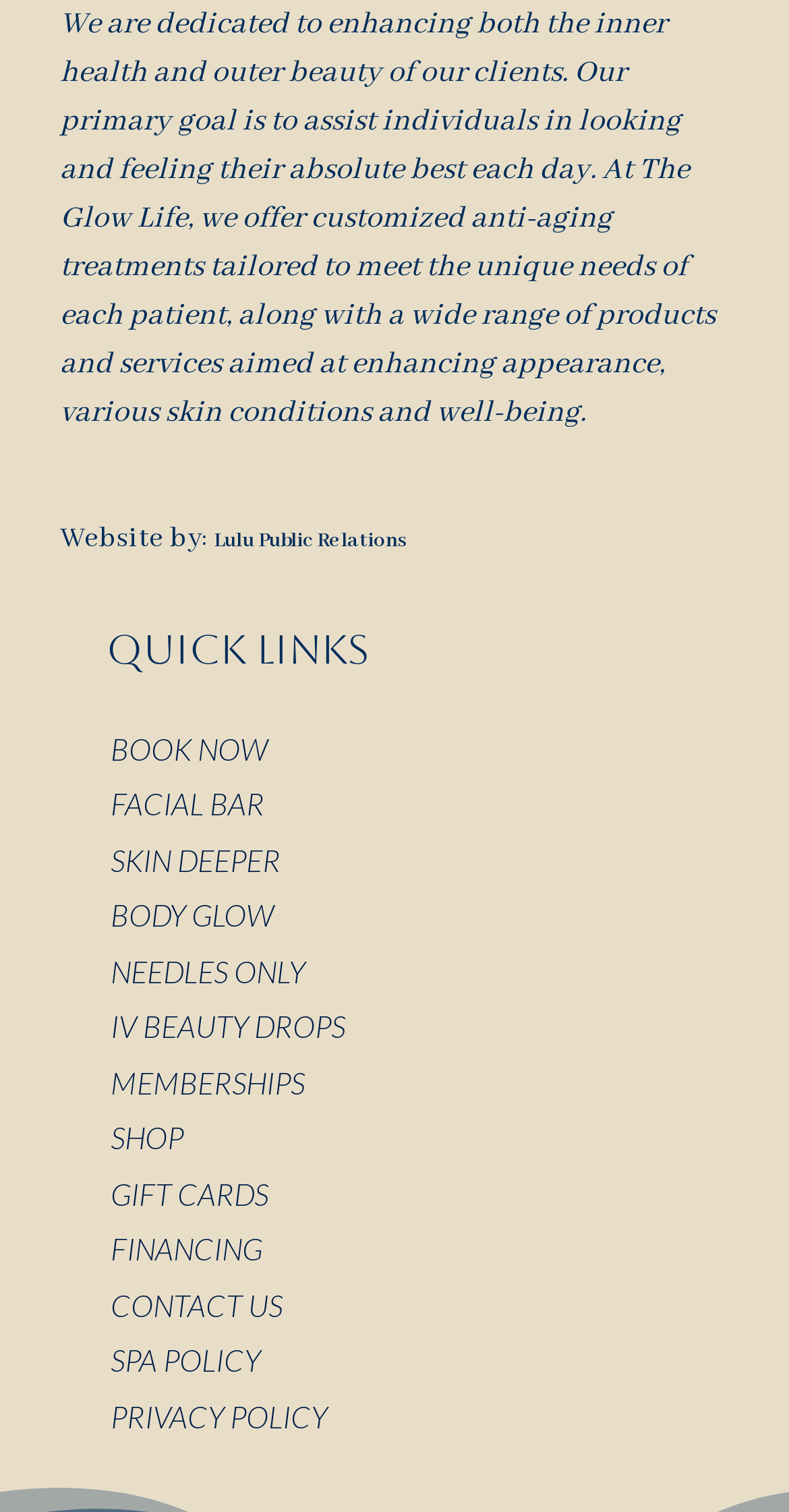Could you provide the bounding box coordinates for the portion of the screen to click to complete this instruction: "Check out SHOP"?

[0.14, 0.74, 0.232, 0.764]